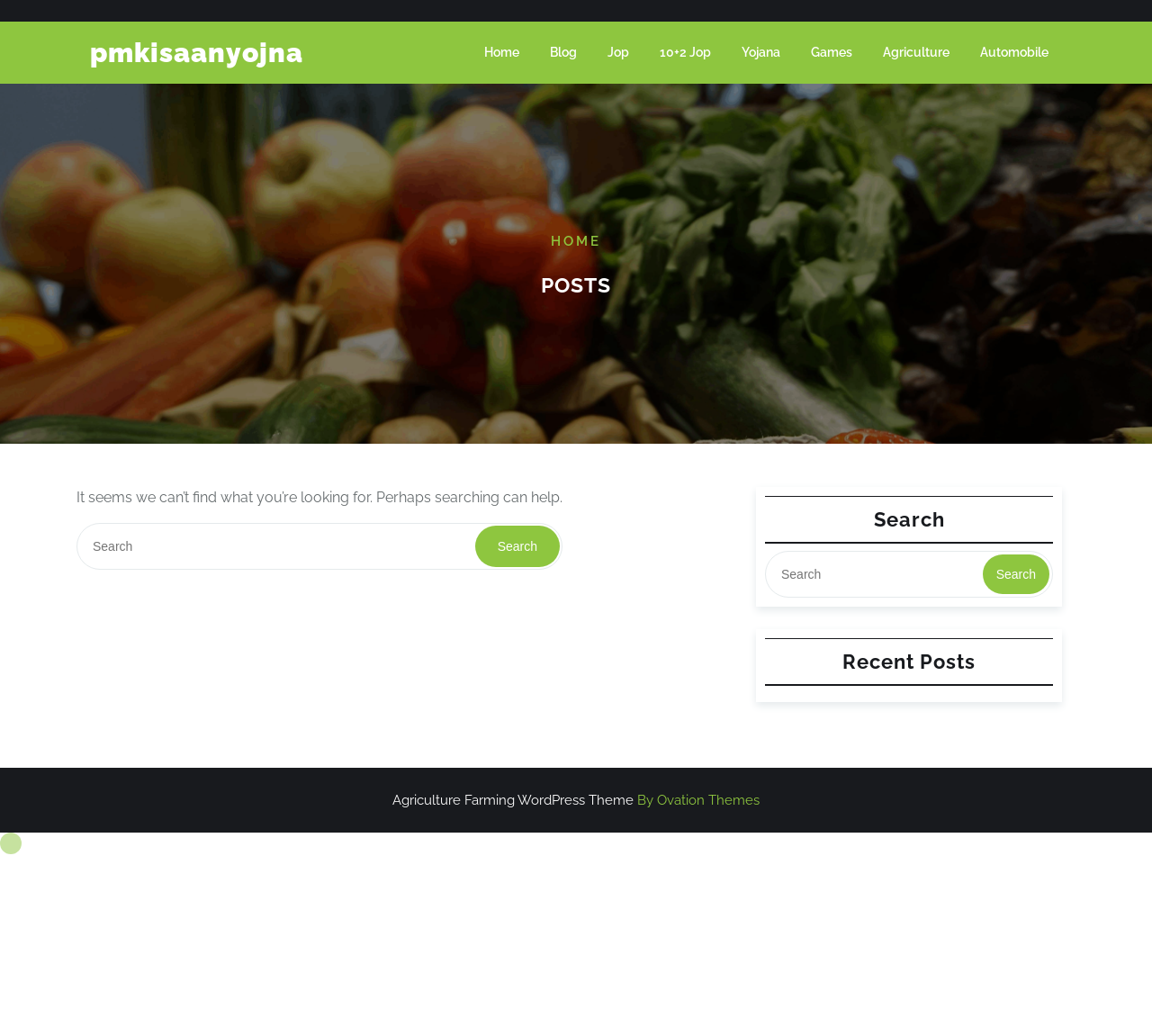Show me the bounding box coordinates of the clickable region to achieve the task as per the instruction: "Connect with Facebook".

None